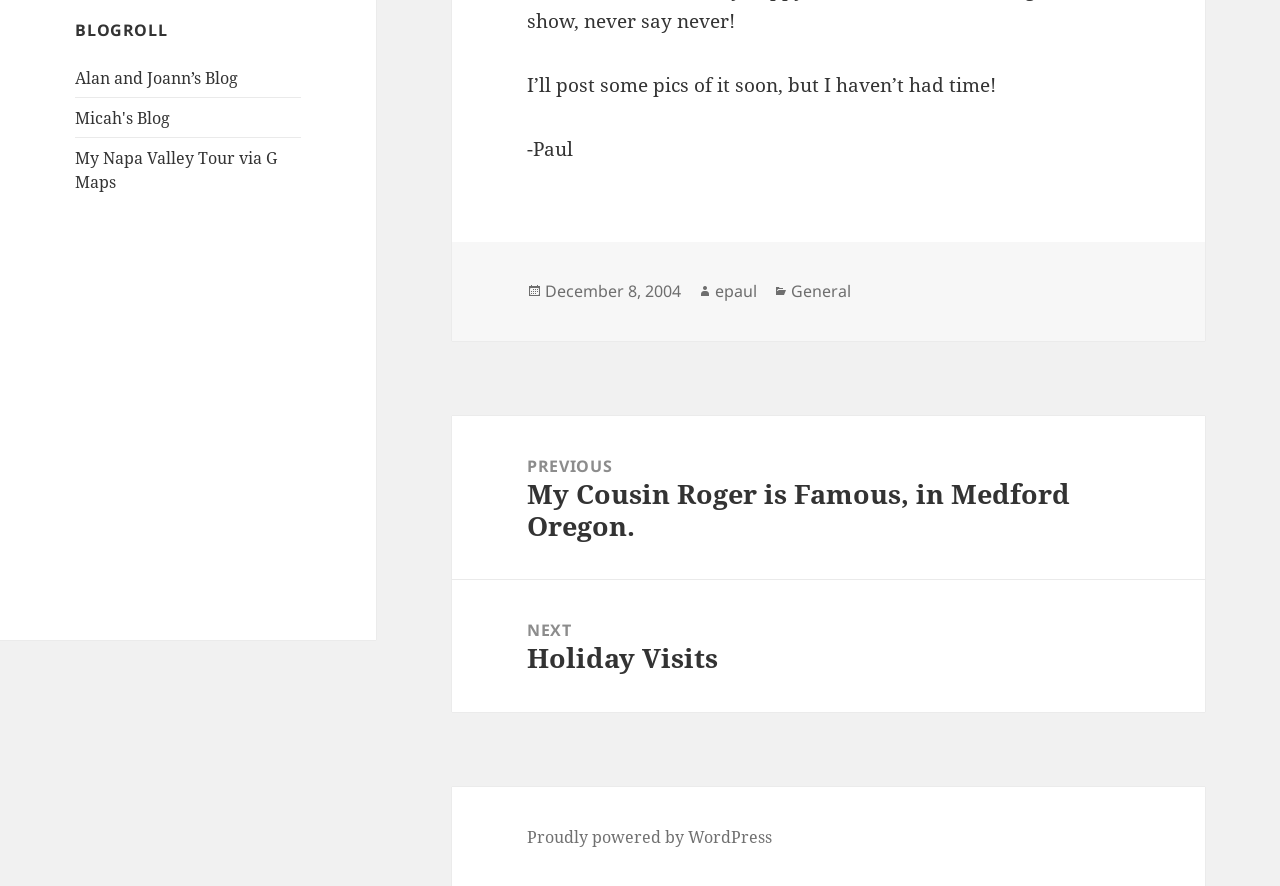Locate the UI element described as follows: "General". Return the bounding box coordinates as four float numbers between 0 and 1 in the order [left, top, right, bottom].

[0.618, 0.316, 0.665, 0.342]